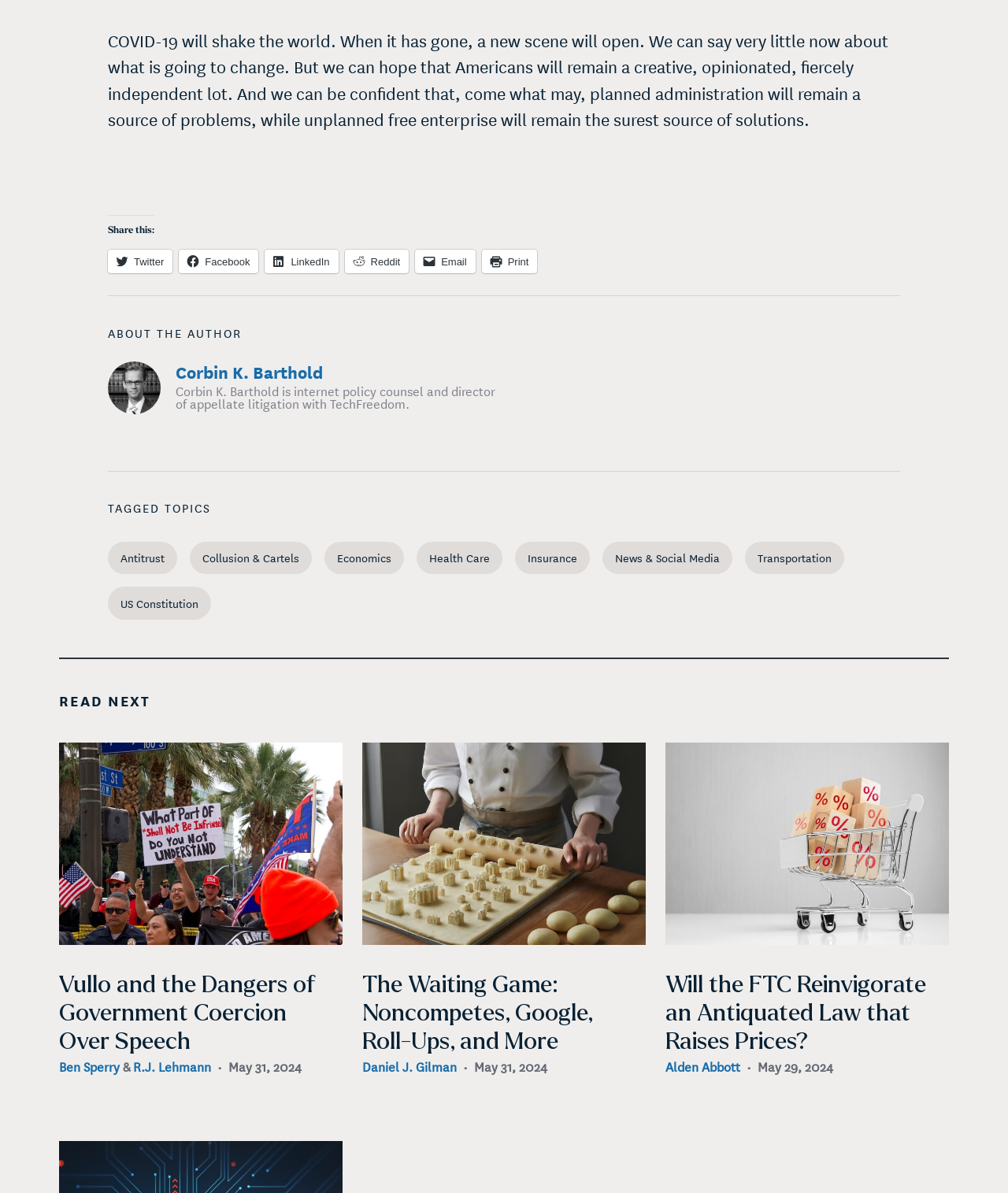What is the purpose of the 'Share this:' section?
Based on the visual, give a brief answer using one word or a short phrase.

To share the article